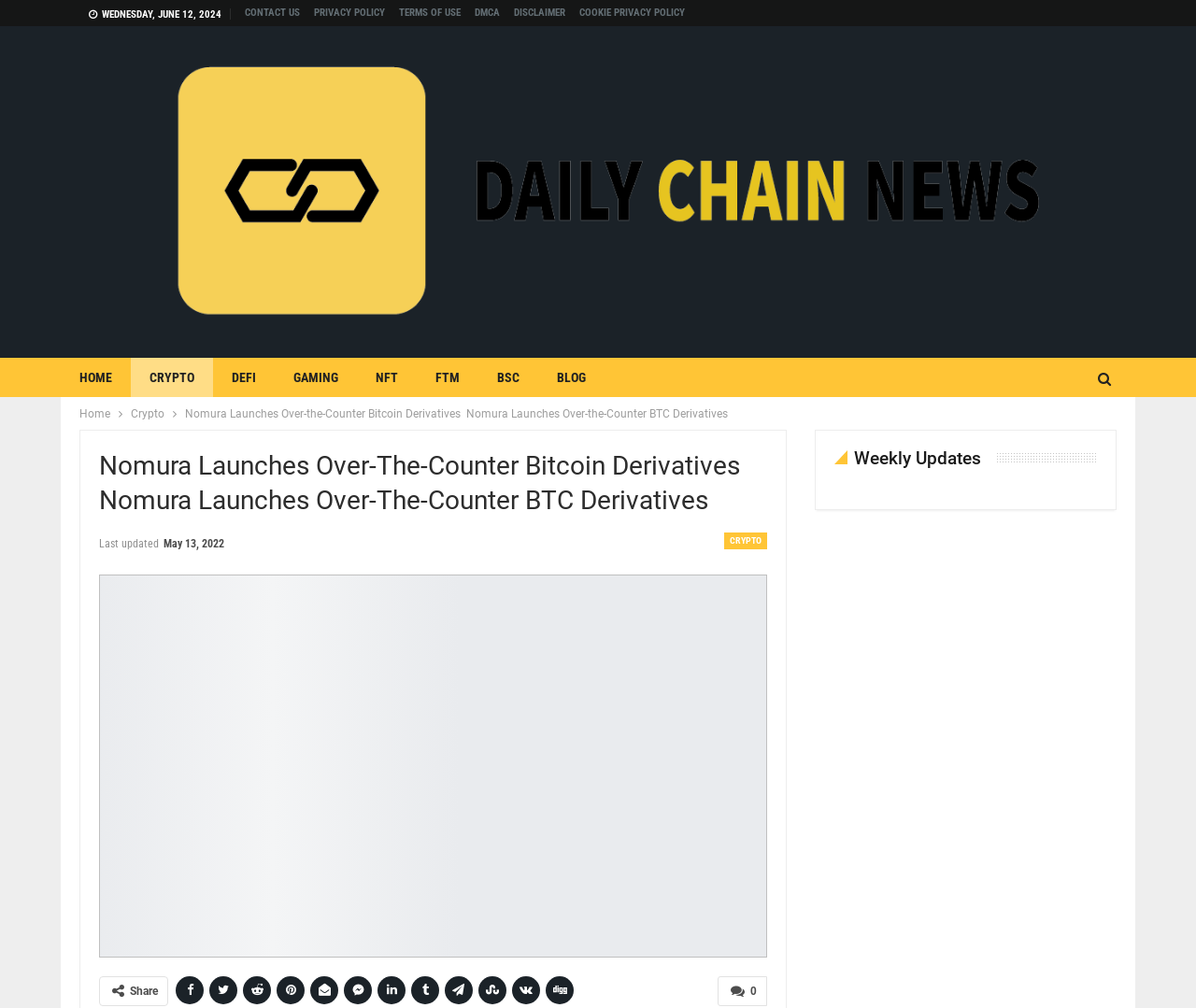How many sharing options are available at the bottom of the article?
Use the information from the image to give a detailed answer to the question.

I found the sharing options by looking at the bottom of the article, where I saw a series of link elements with icons representing different social media platforms, and counted a total of 7 options.